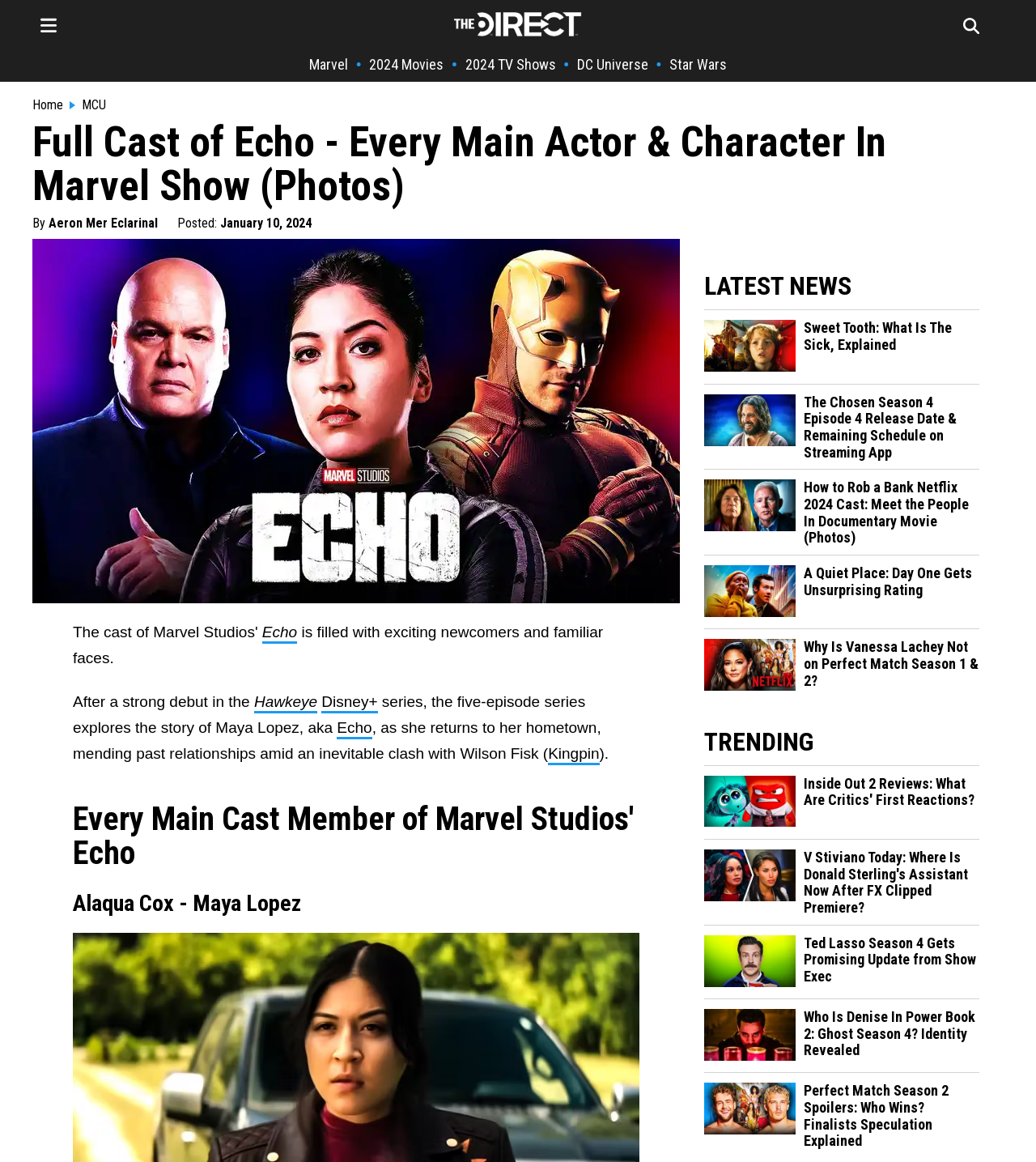Identify the bounding box coordinates of the element that should be clicked to fulfill this task: "Read the latest news about 'Sweet Tooth'". The coordinates should be provided as four float numbers between 0 and 1, i.e., [left, top, right, bottom].

[0.68, 0.31, 0.768, 0.322]